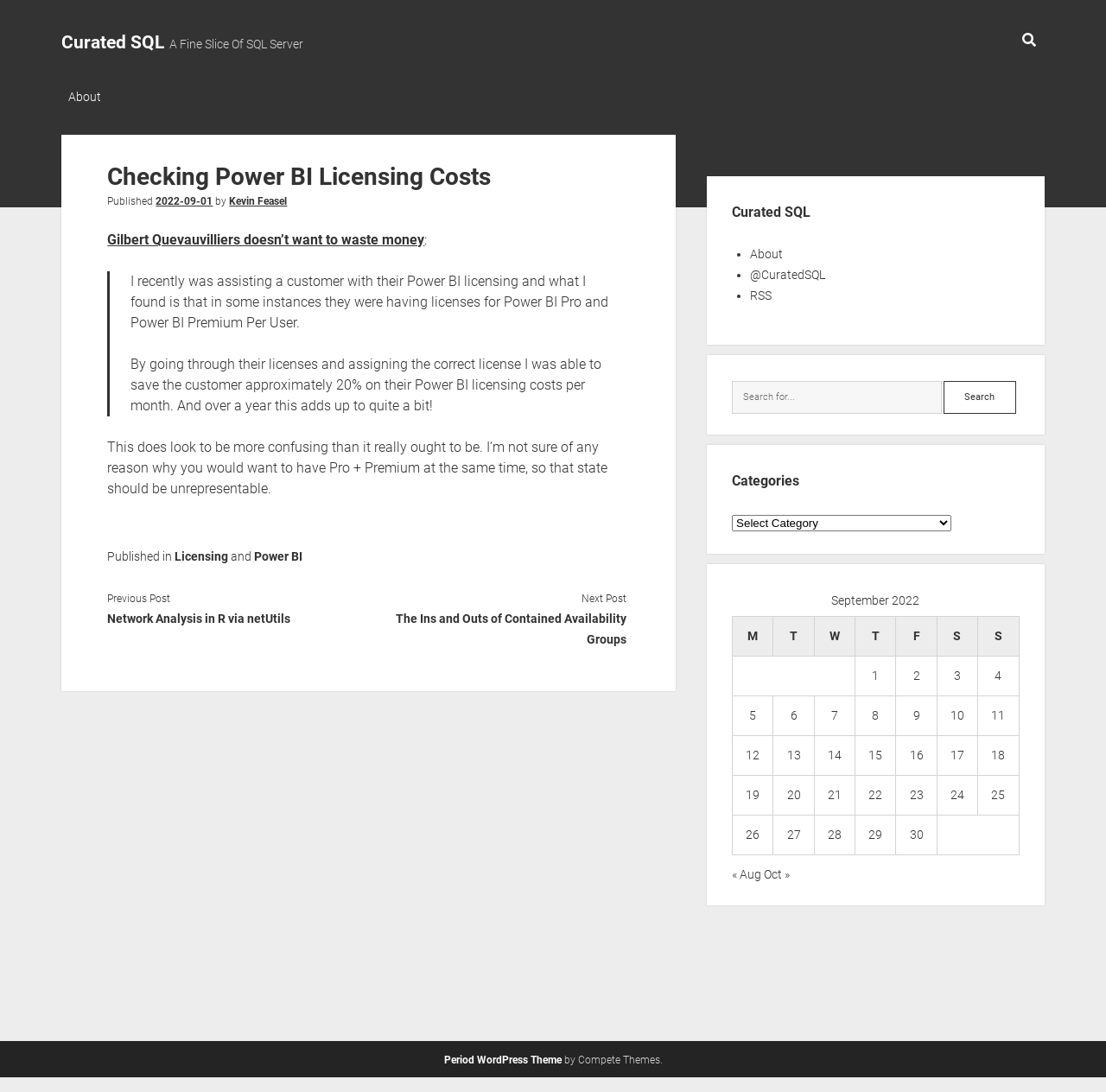Please provide the bounding box coordinates for the element that needs to be clicked to perform the following instruction: "Search in the sidebar". The coordinates should be given as four float numbers between 0 and 1, i.e., [left, top, right, bottom].

[0.662, 0.349, 0.922, 0.379]